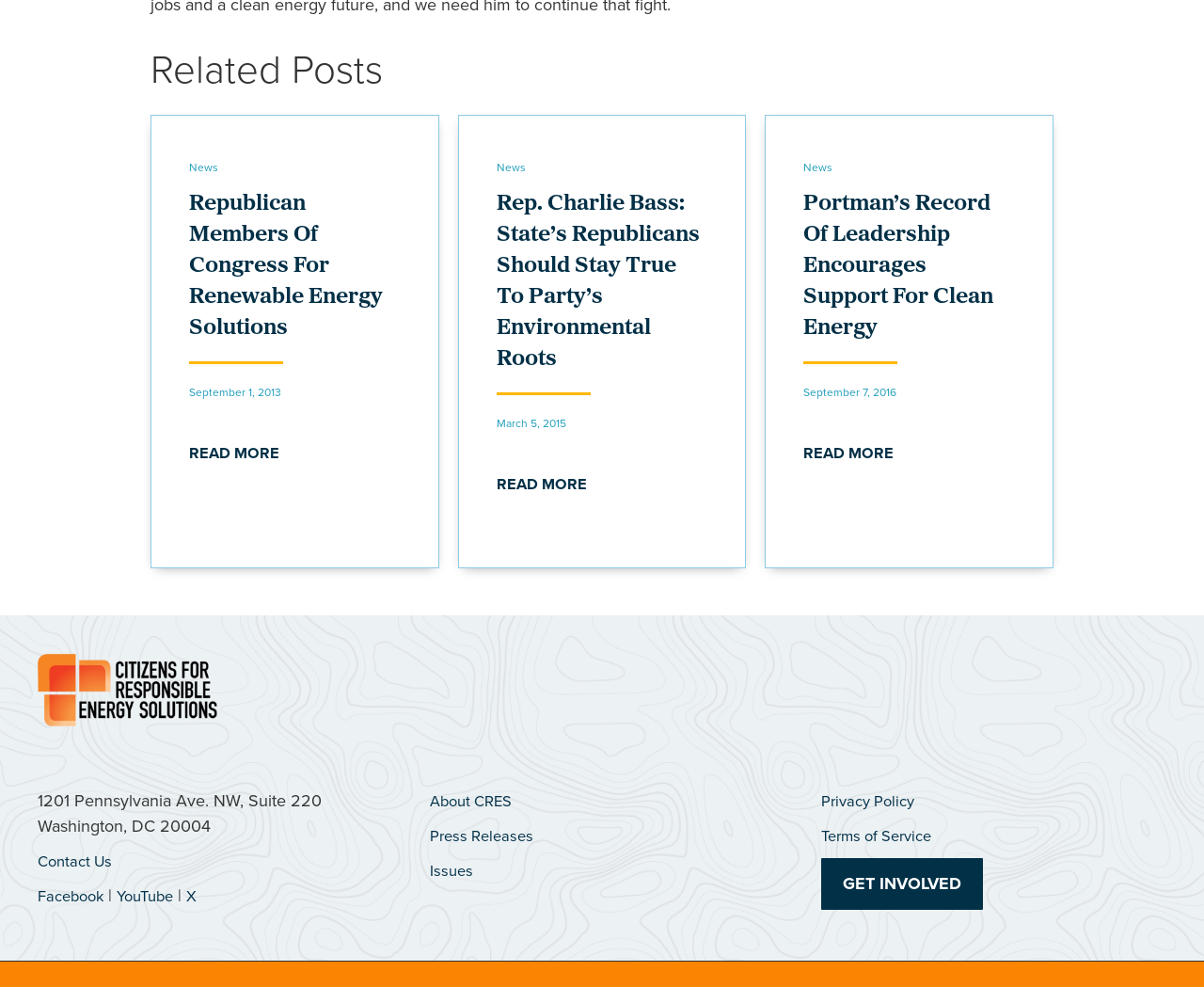Refer to the image and provide a thorough answer to this question:
What is the title of the second article?

I examined the second article element and found the heading element with the title 'Rep. Charlie Bass: State’s Republicans Should Stay True To Party’s Environmental Roots'.